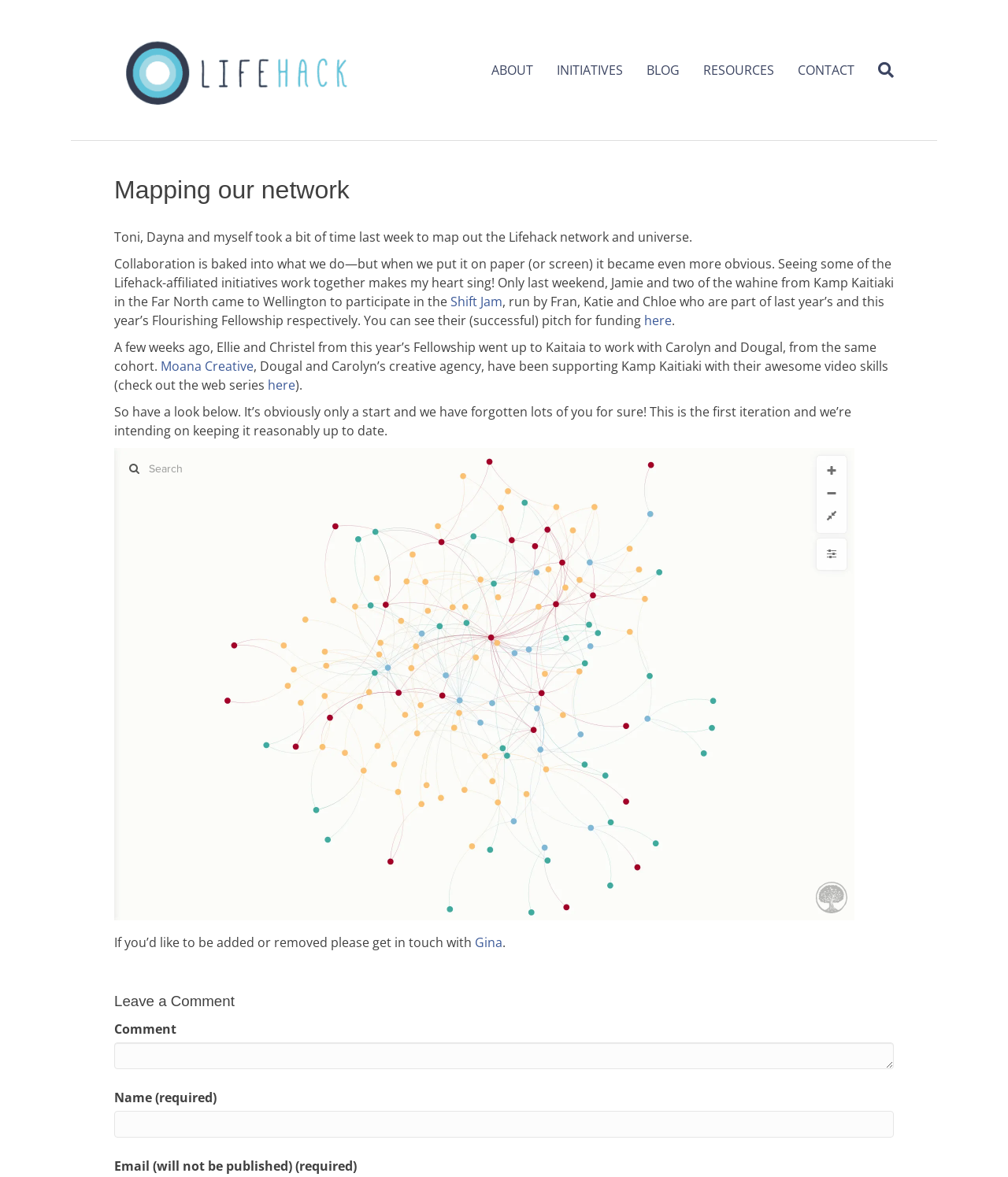Using the information in the image, could you please answer the following question in detail:
What is the purpose of the Shift Jam?

The article mentions 'Only last weekend, Jamie and two of the wahine from Kamp Kaitiaki in the Far North came to Wellington to participate in the Shift Jam' but does not provide information on the purpose of the Shift Jam.